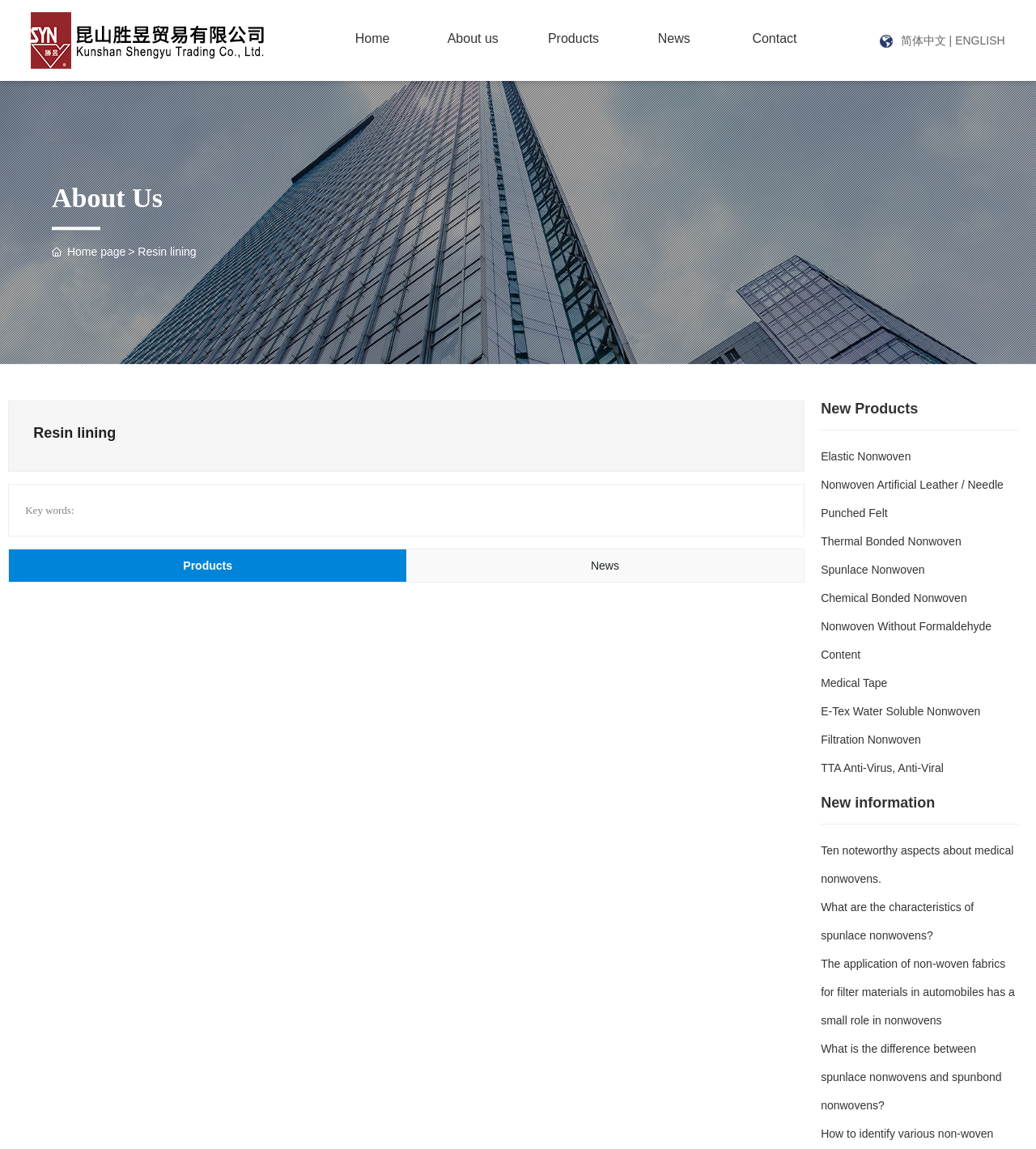Provide a one-word or short-phrase answer to the question:
What are the main categories of products?

Elastic Nonwoven, Nonwoven Artificial Leather, etc.